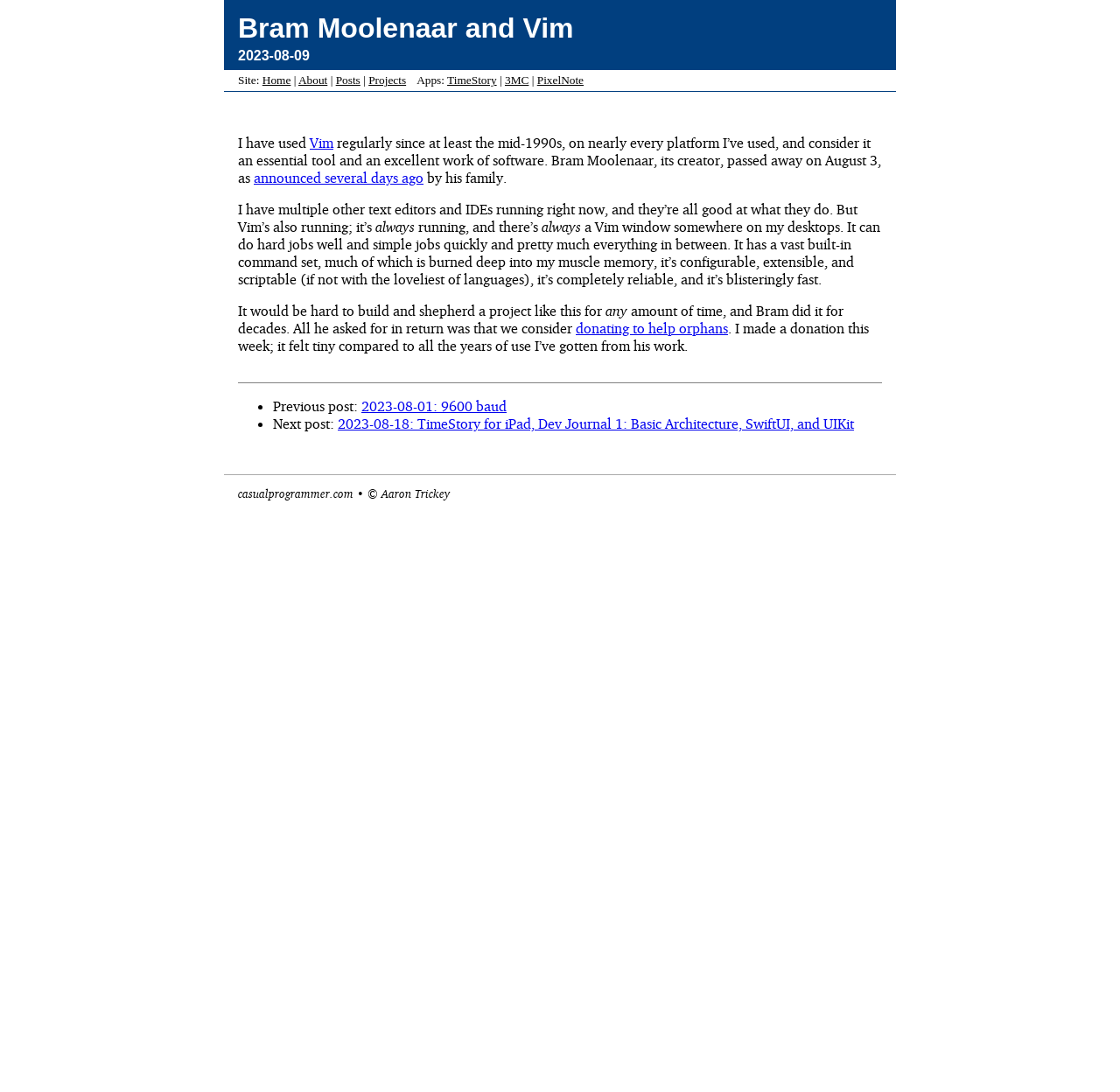Determine the bounding box coordinates of the clickable region to follow the instruction: "Check the previous post".

[0.323, 0.364, 0.452, 0.38]